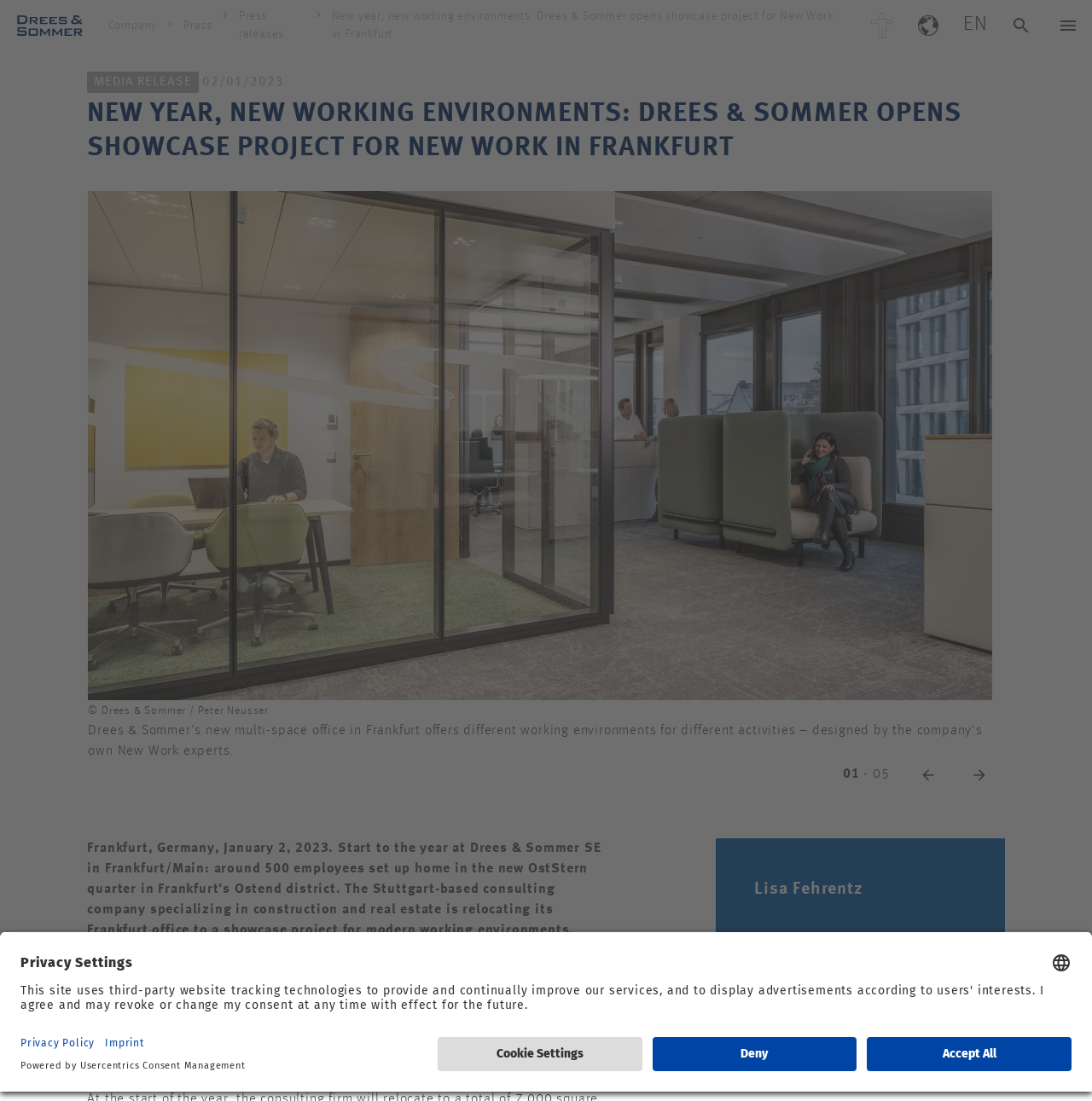What is the address of Drees & Sommer?
Examine the screenshot and reply with a single word or phrase.

Untere Waldplätze 28, 70569 Stuttgart